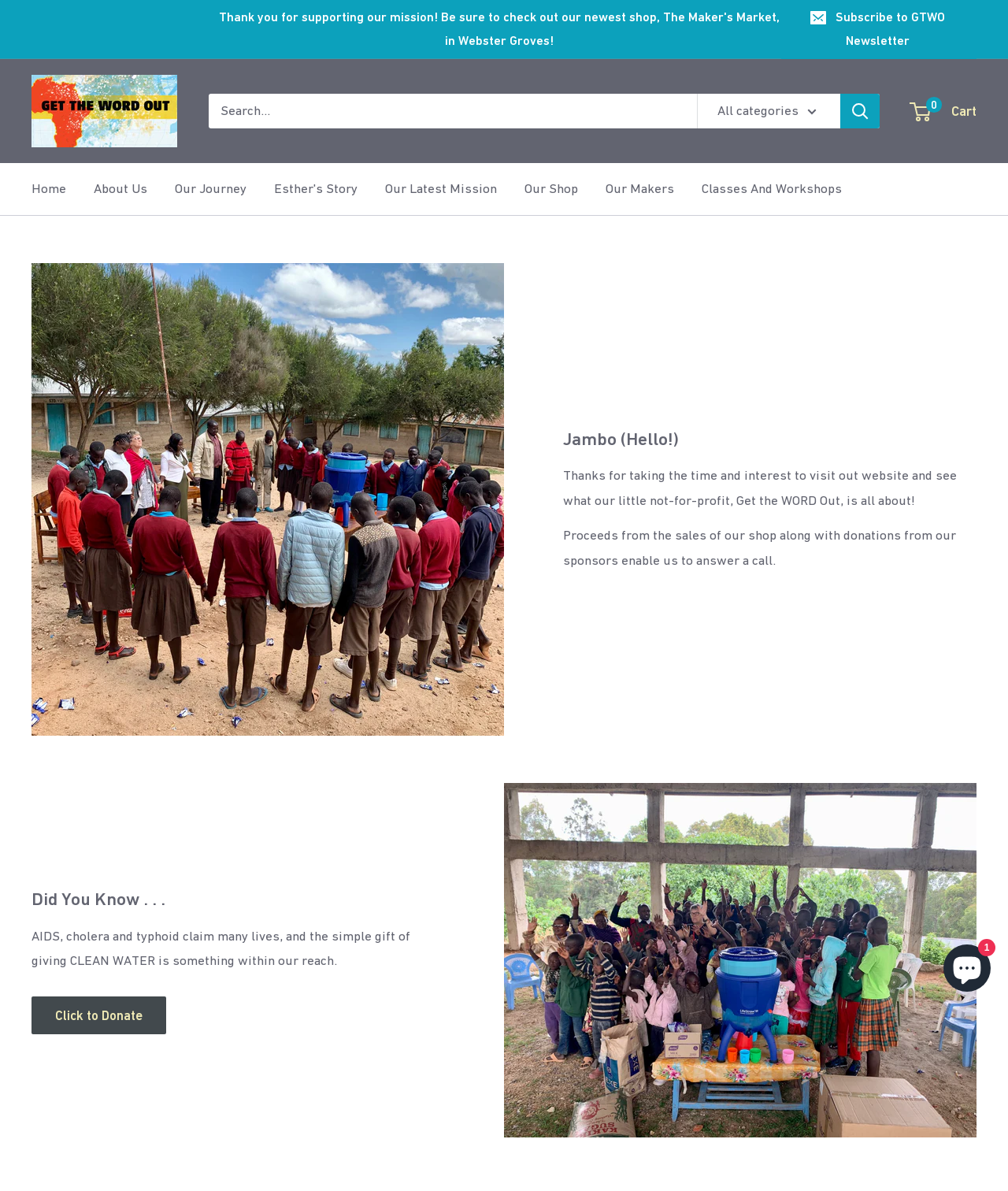Locate the bounding box coordinates of the segment that needs to be clicked to meet this instruction: "Subscribe to the newsletter".

[0.775, 0.0, 0.969, 0.049]